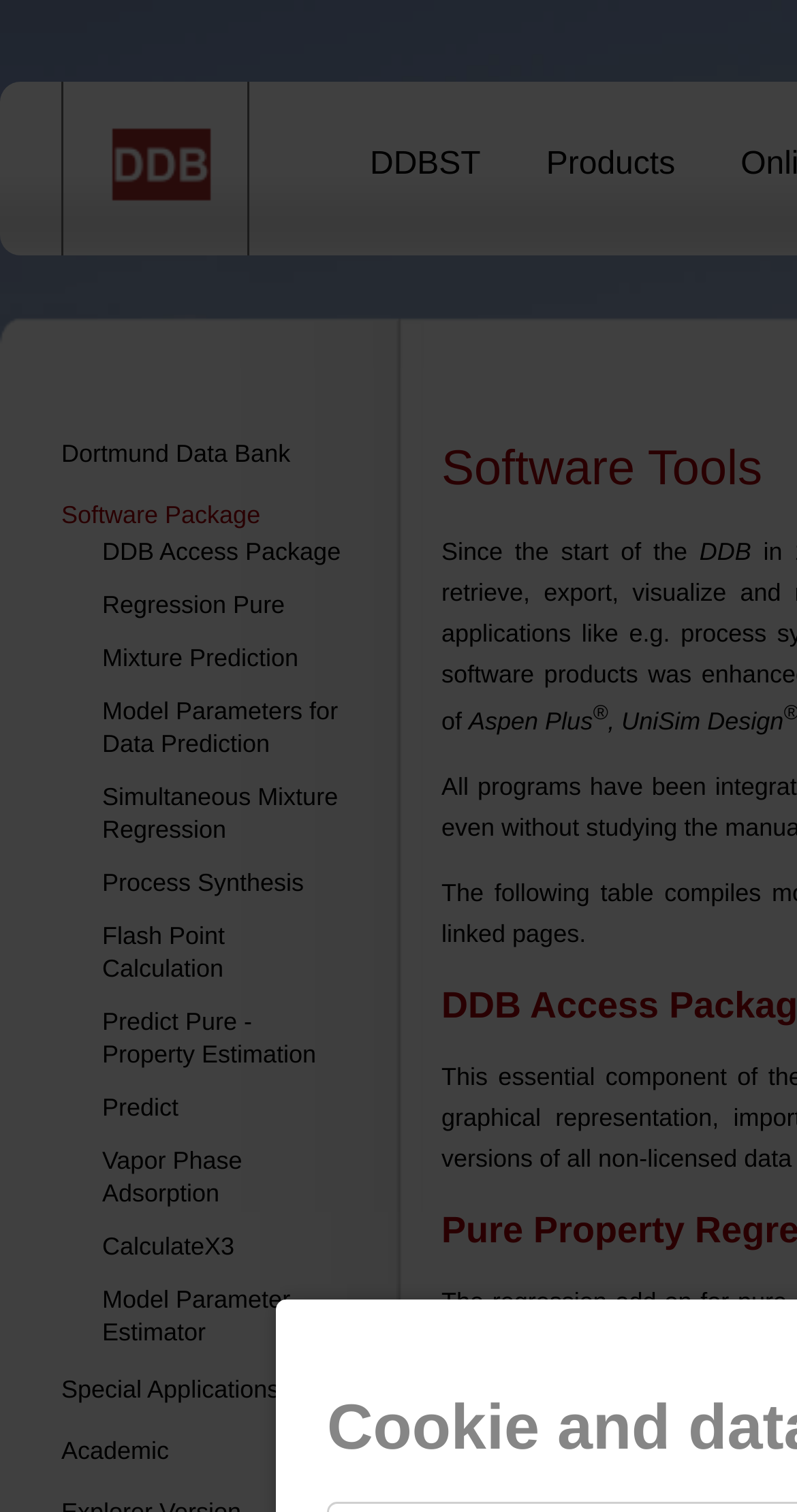Locate the bounding box coordinates of the clickable part needed for the task: "access 'Dortmund Data Bank'".

[0.077, 0.291, 0.364, 0.309]